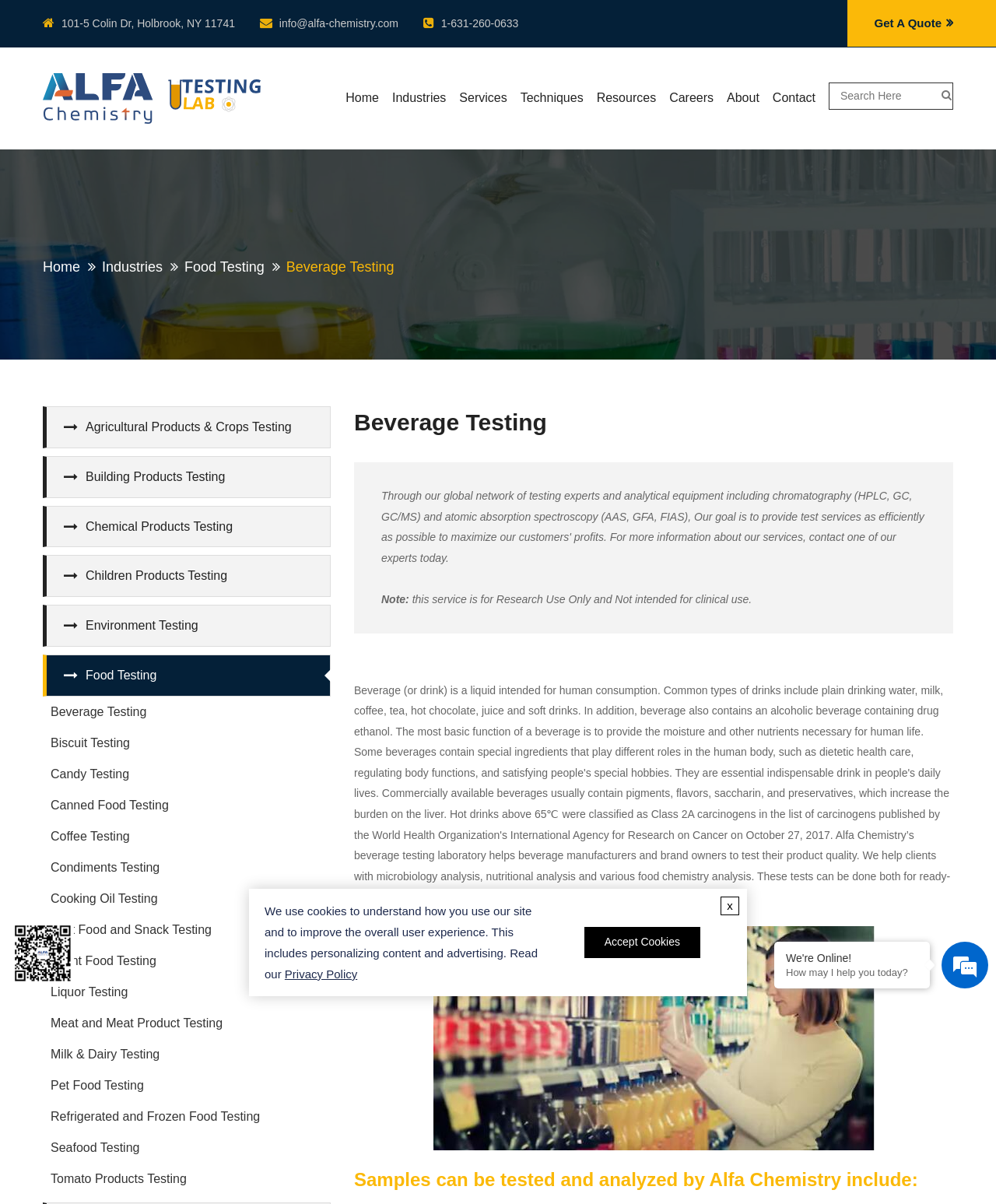Please respond in a single word or phrase: 
What is the image displayed below the main heading?

A beverage image